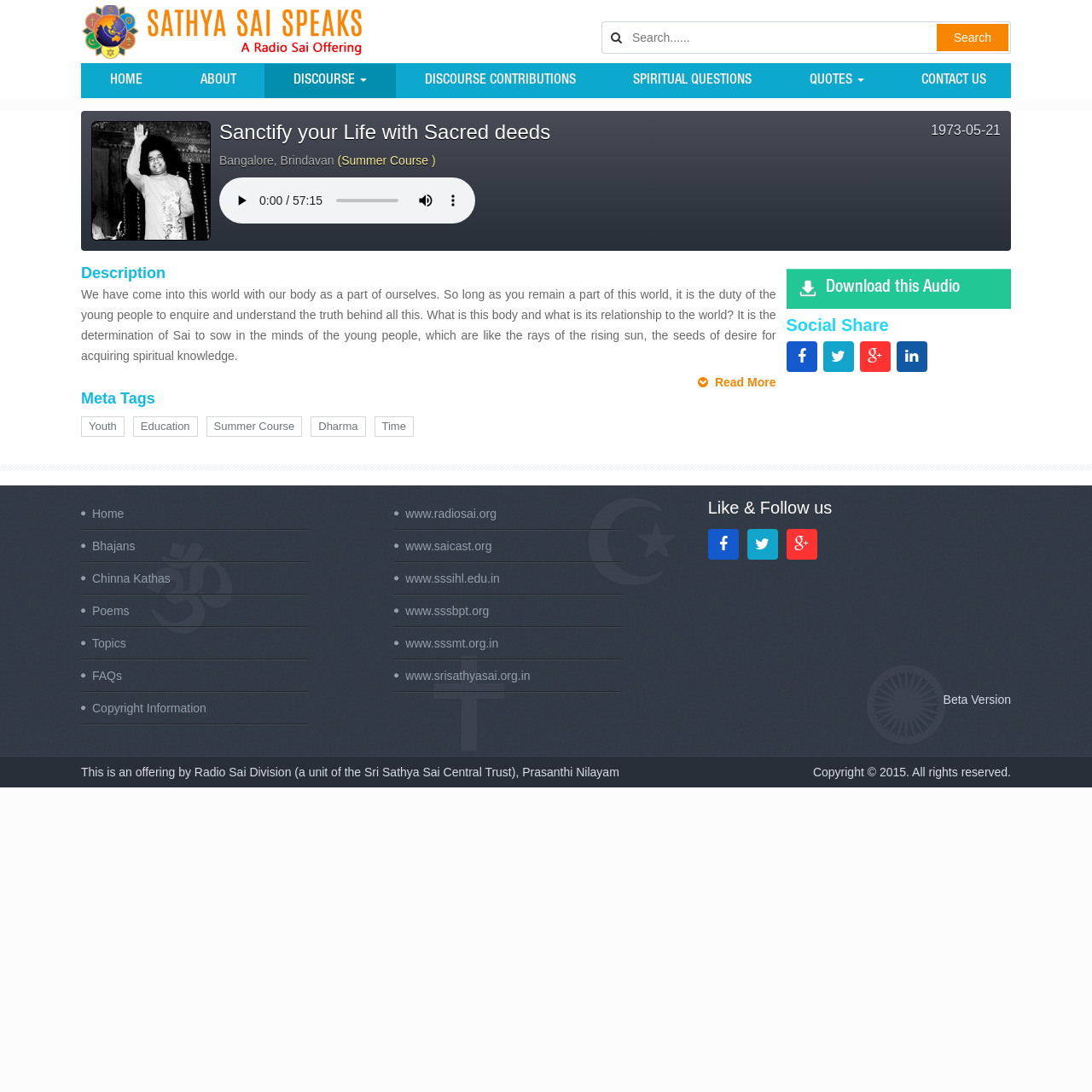Please provide the bounding box coordinates for the element that needs to be clicked to perform the instruction: "Click on the link to the teacher's profile". The coordinates must consist of four float numbers between 0 and 1, formatted as [left, top, right, bottom].

None